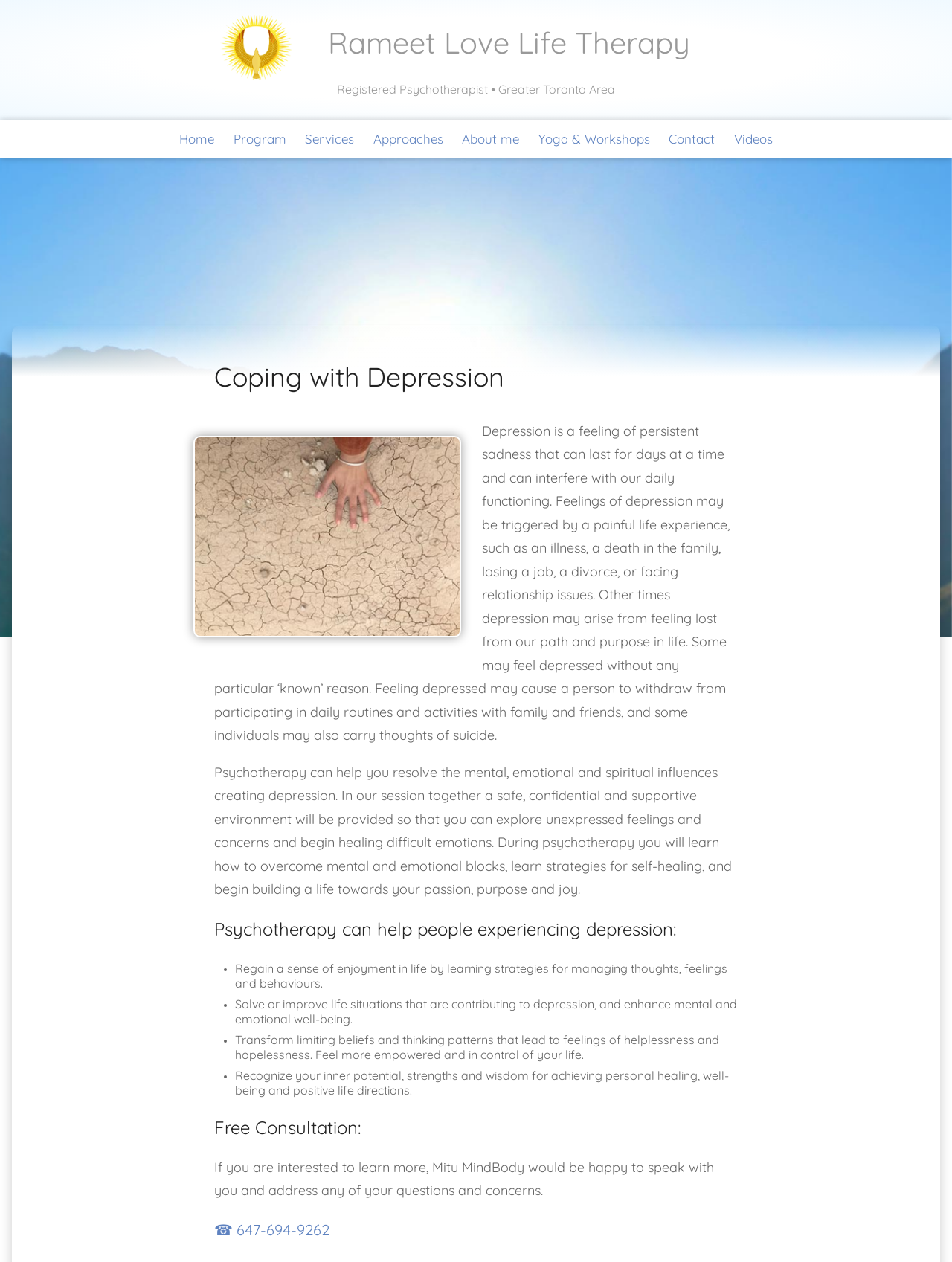Can you determine the bounding box coordinates of the area that needs to be clicked to fulfill the following instruction: "Read about 'Coping with Depression'"?

[0.225, 0.288, 0.775, 0.312]